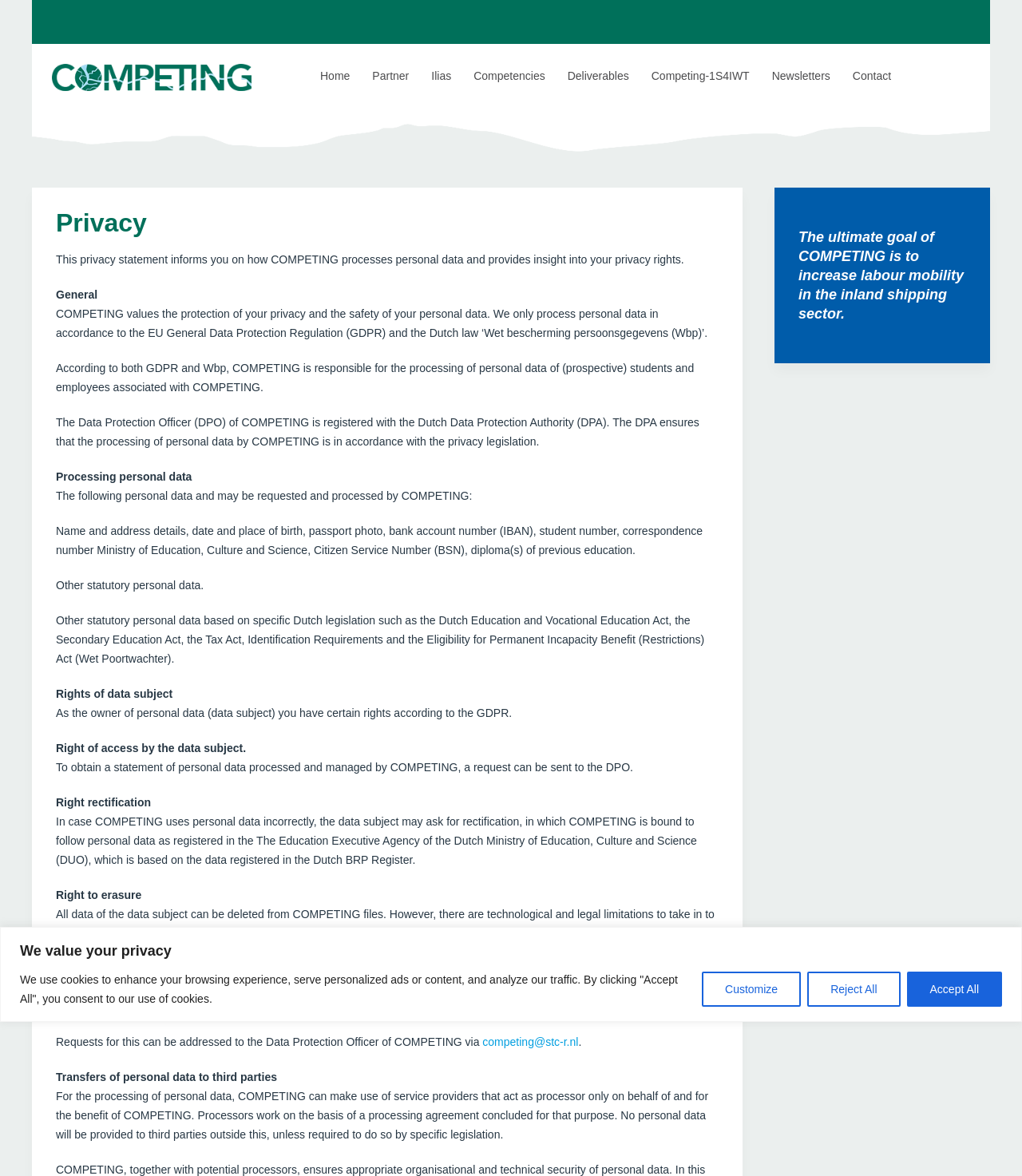Please provide a brief answer to the following inquiry using a single word or phrase:
What personal data may be requested and processed by COMPETING?

Name, address, date of birth, etc.